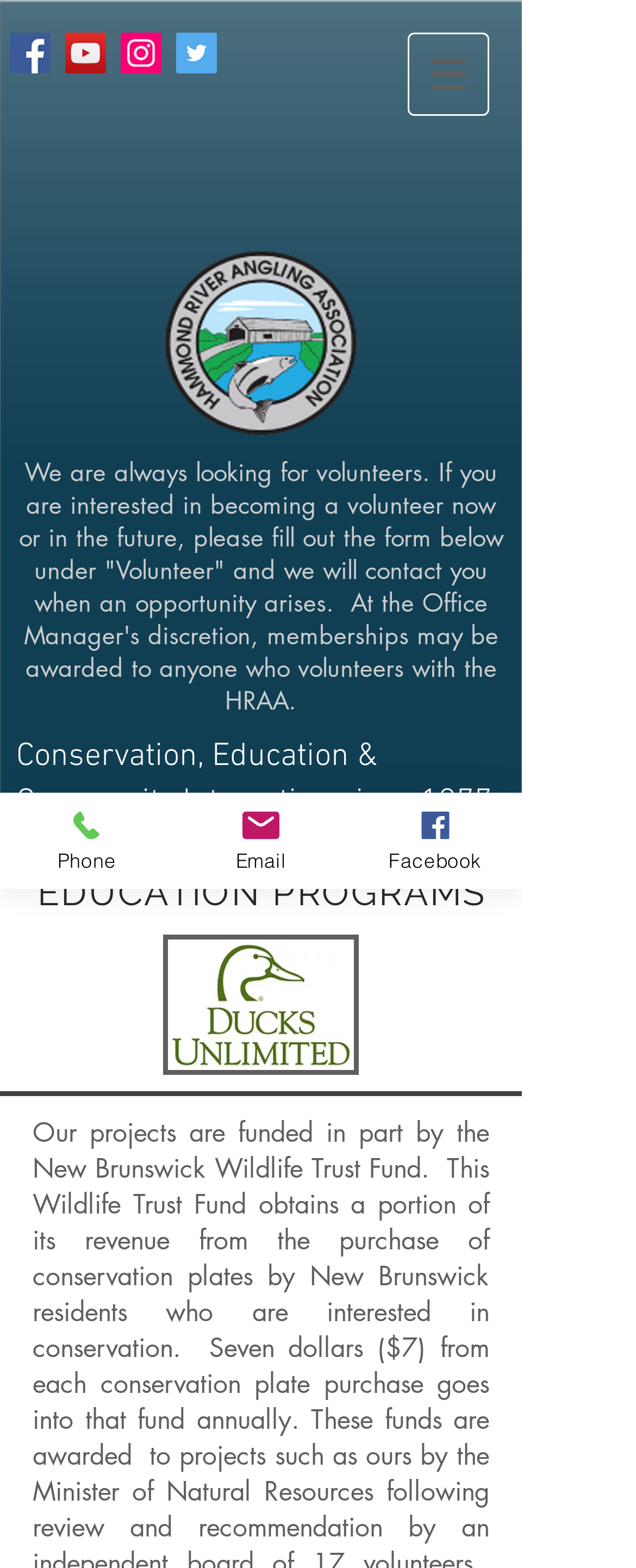Please find the bounding box coordinates of the element that you should click to achieve the following instruction: "View the volunteer information". The coordinates should be presented as four float numbers between 0 and 1: [left, top, right, bottom].

[0.026, 0.291, 0.795, 0.458]